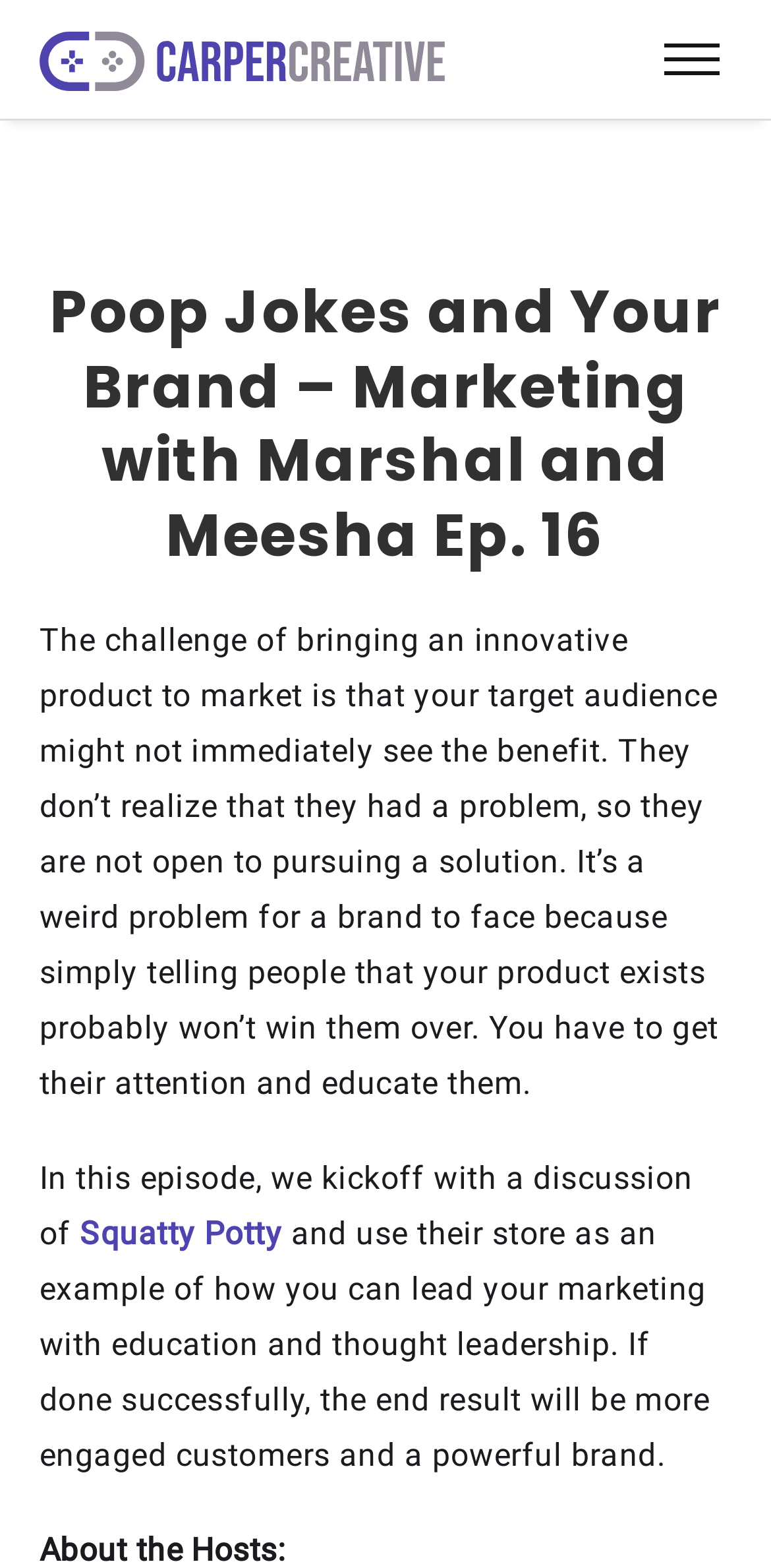Please give a concise answer to this question using a single word or phrase: 
What is the desired outcome of educating customers?

More engaged customers